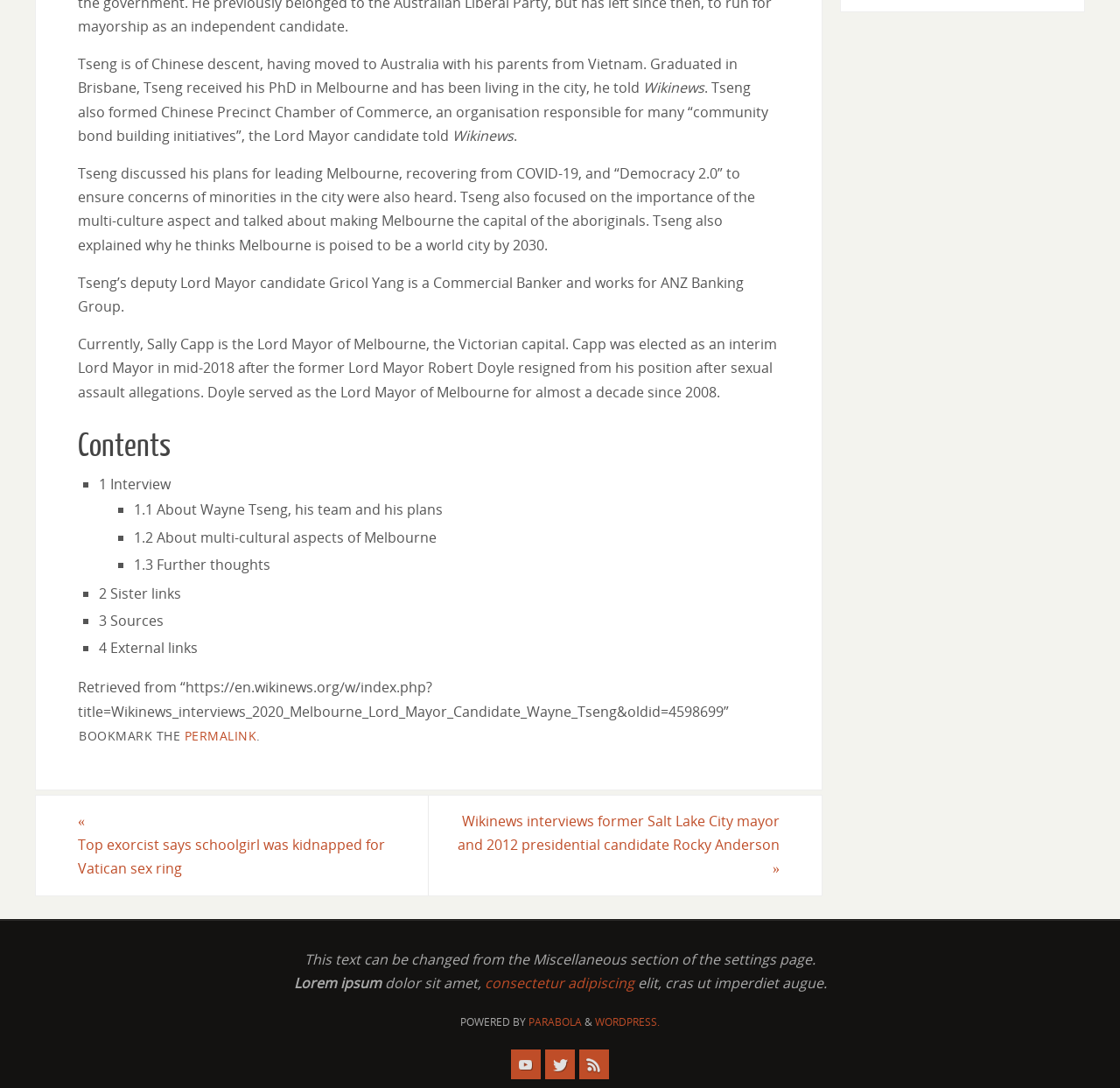Determine the bounding box for the UI element as described: "title="YouTube"". The coordinates should be represented as four float numbers between 0 and 1, formatted as [left, top, right, bottom].

[0.456, 0.965, 0.483, 0.992]